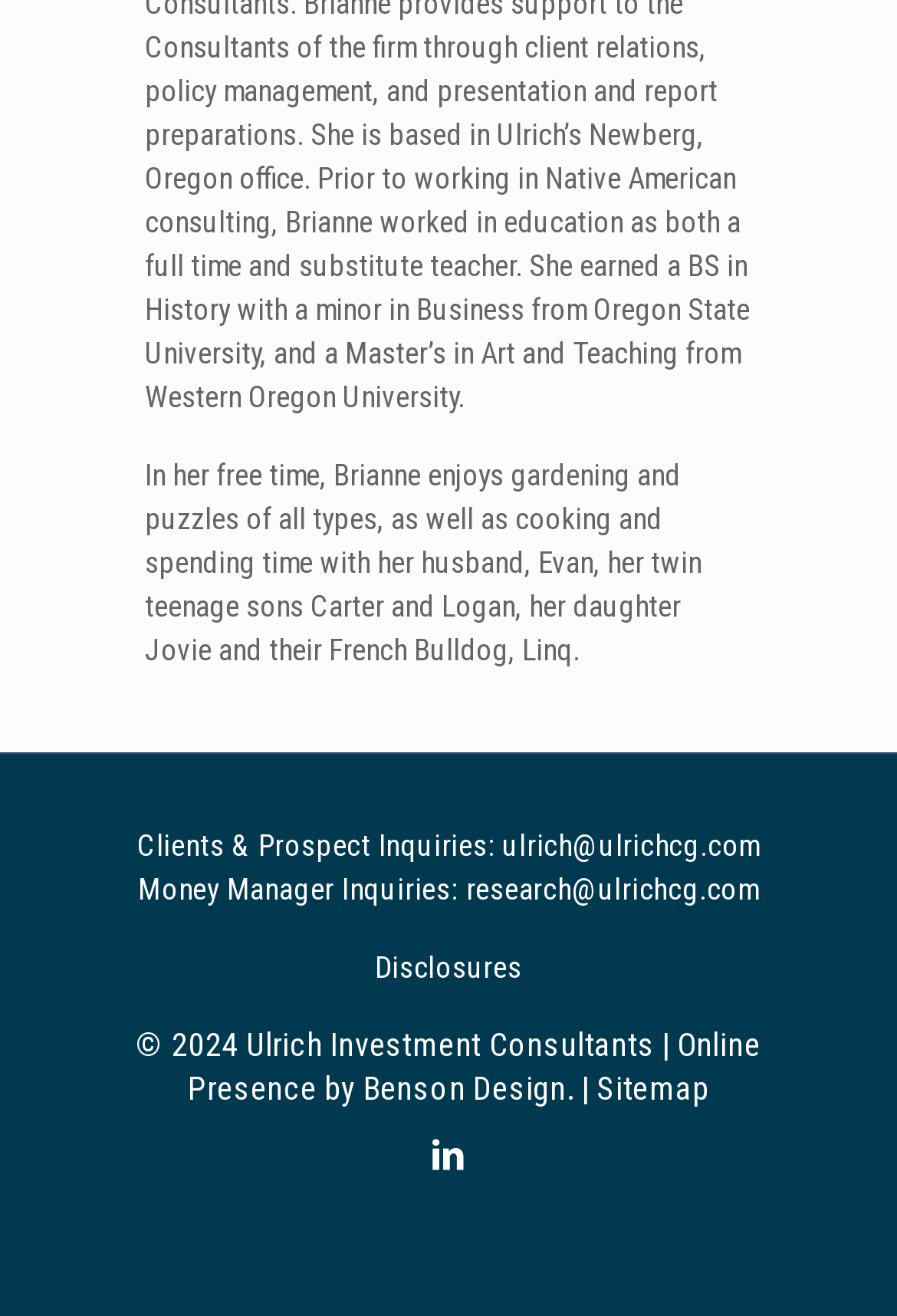What is Brianne's hobby?
Using the details shown in the screenshot, provide a comprehensive answer to the question.

Based on the StaticText element with the bounding box coordinates [0.162, 0.348, 0.782, 0.507], it is mentioned that Brianne enjoys gardening and puzzles of all types in her free time.